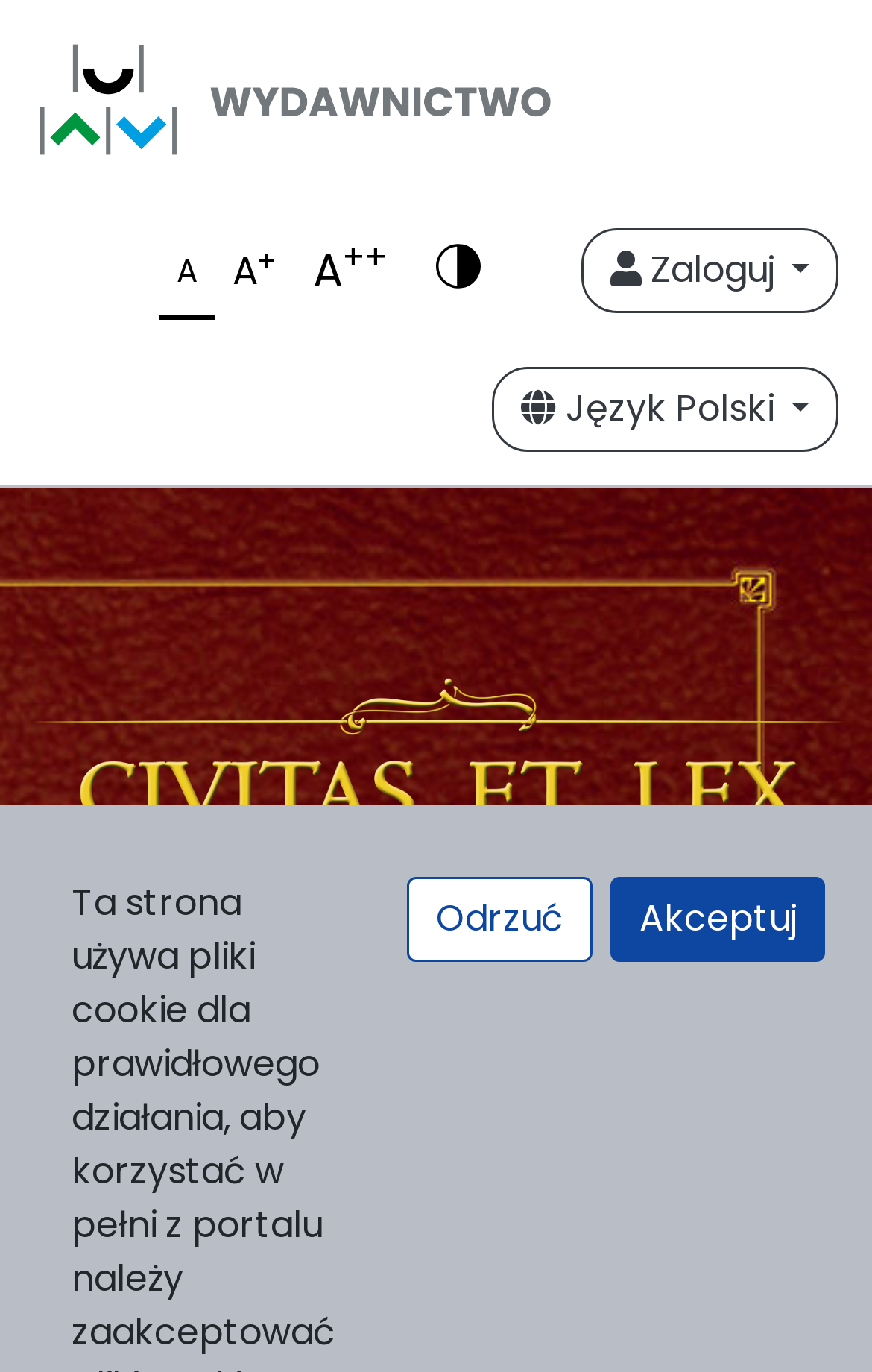Show the bounding box coordinates for the HTML element as described: "Lollipop ai.".

None